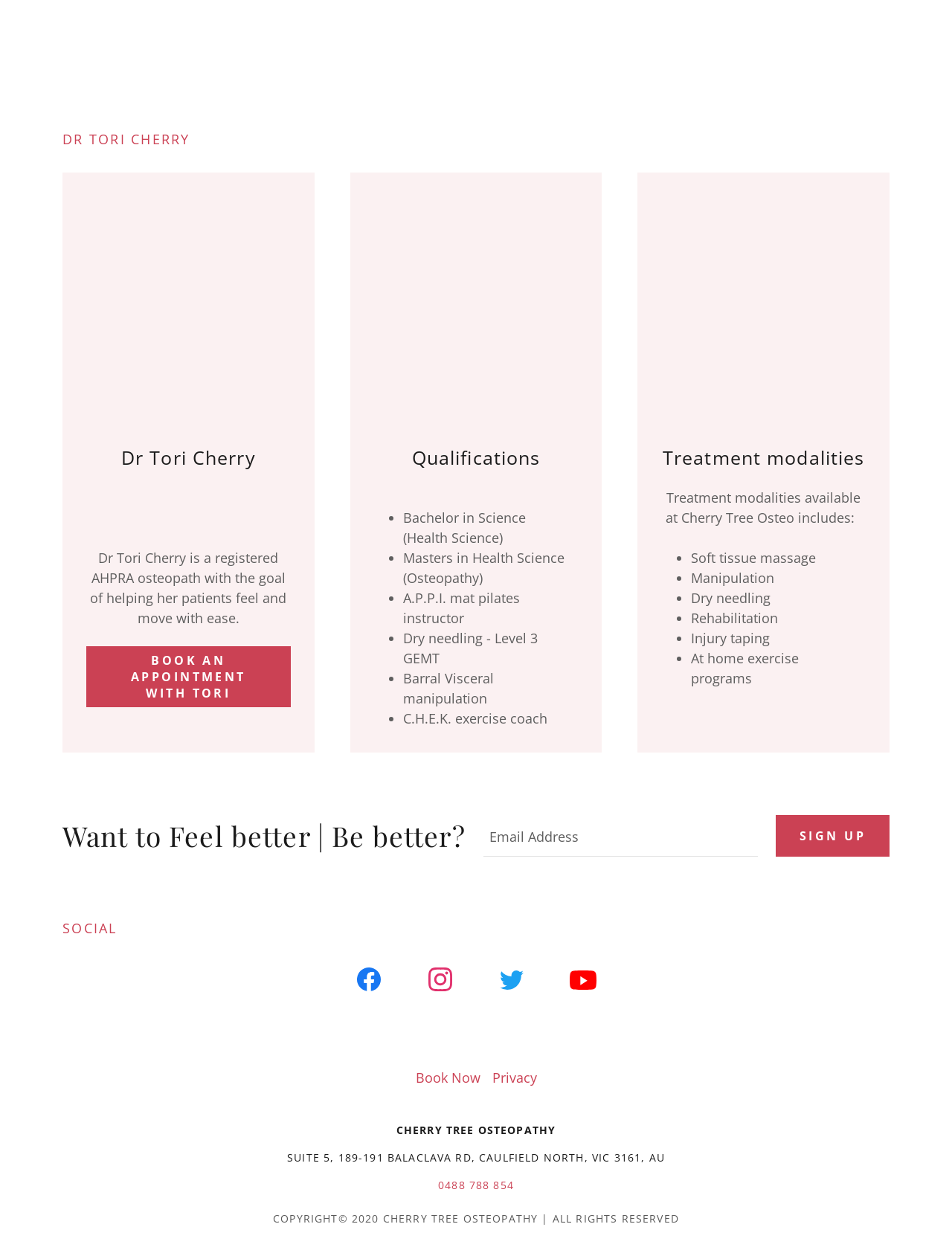Please provide the bounding box coordinates for the element that needs to be clicked to perform the instruction: "Book an appointment with Tori". The coordinates must consist of four float numbers between 0 and 1, formatted as [left, top, right, bottom].

[0.091, 0.514, 0.305, 0.563]